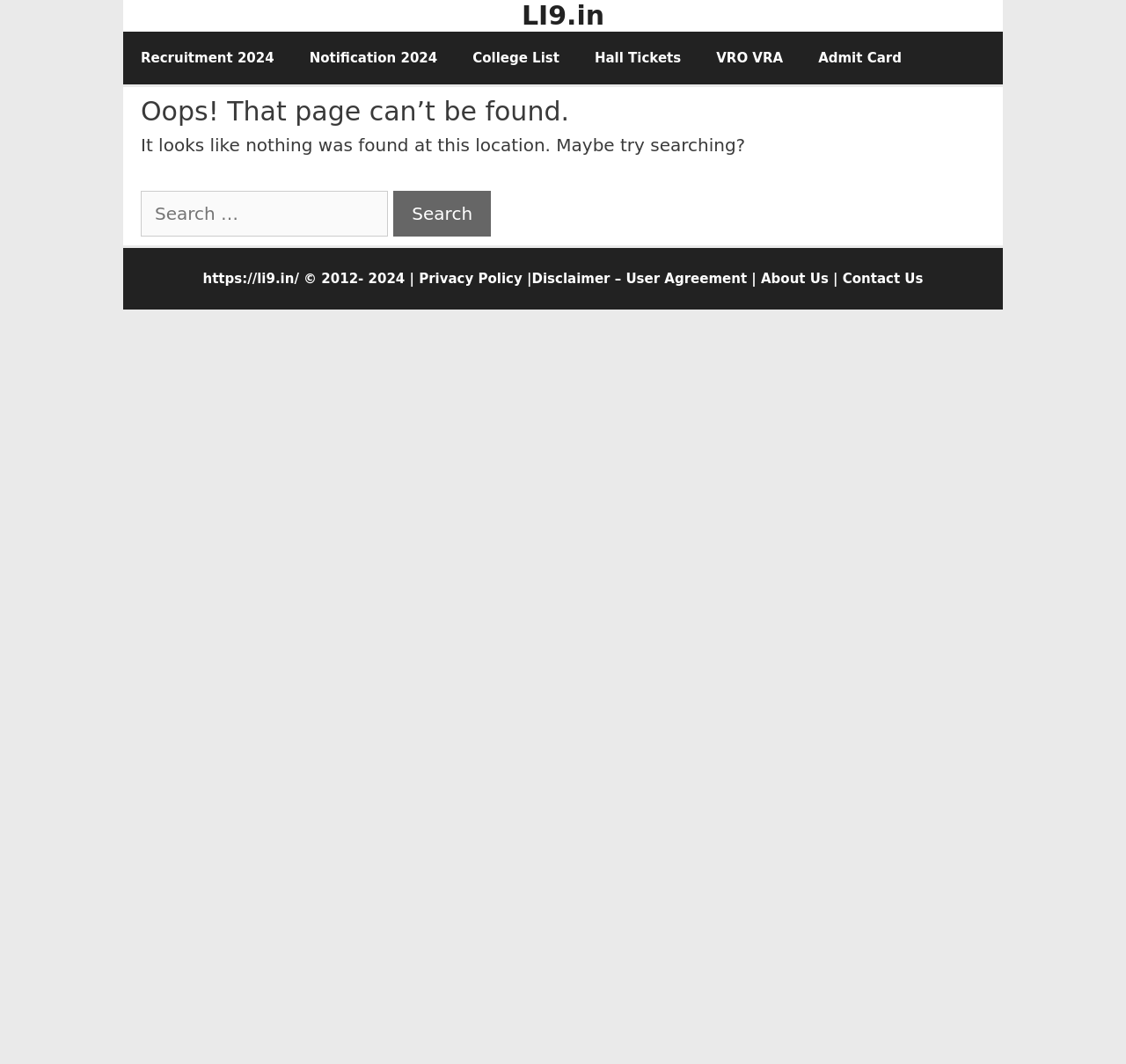Identify the bounding box for the UI element described as: "VRO VRA". The coordinates should be four float numbers between 0 and 1, i.e., [left, top, right, bottom].

[0.62, 0.03, 0.711, 0.079]